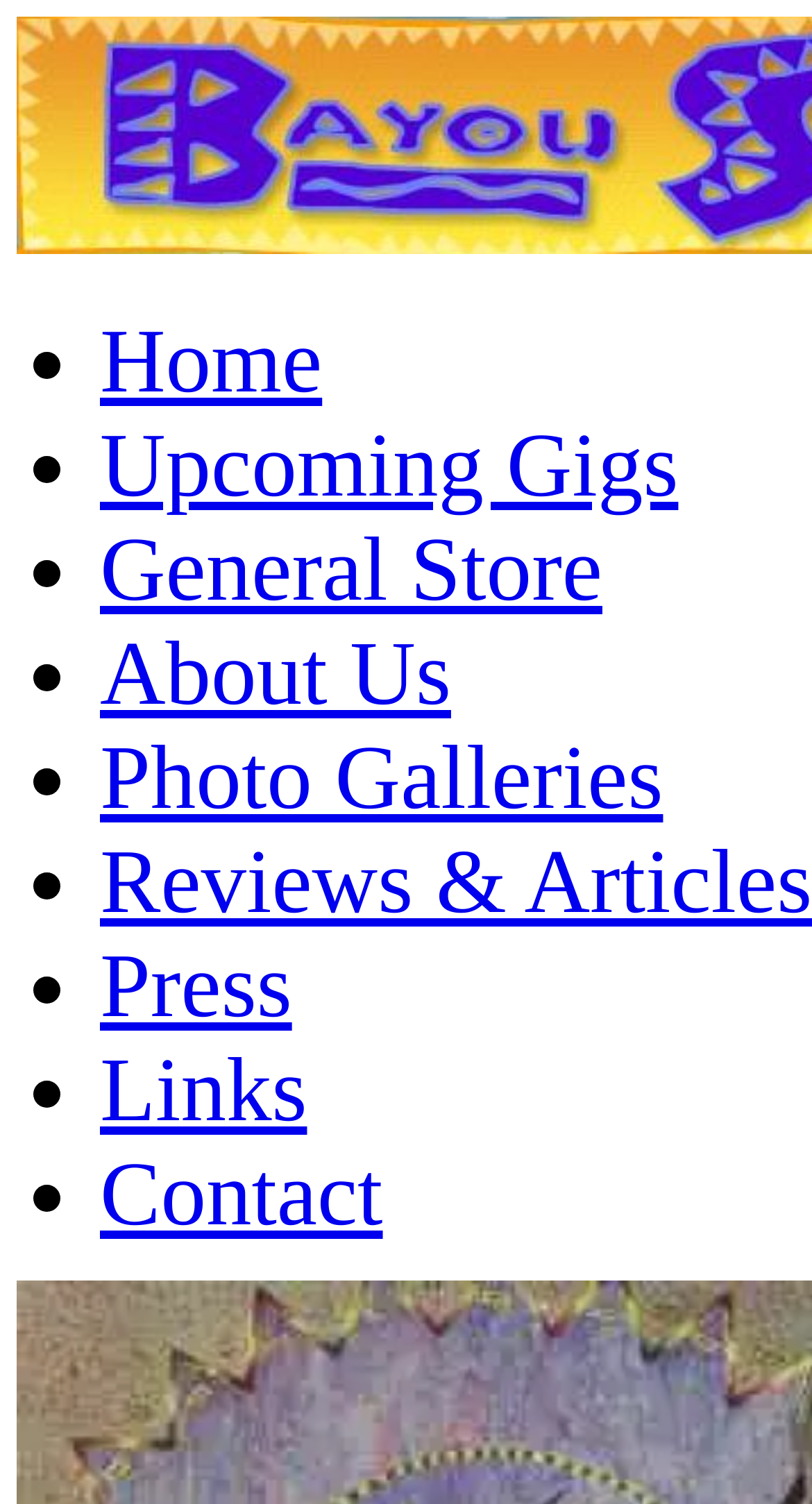Determine the bounding box coordinates of the UI element that matches the following description: "Data Science / ML". The coordinates should be four float numbers between 0 and 1 in the format [left, top, right, bottom].

None